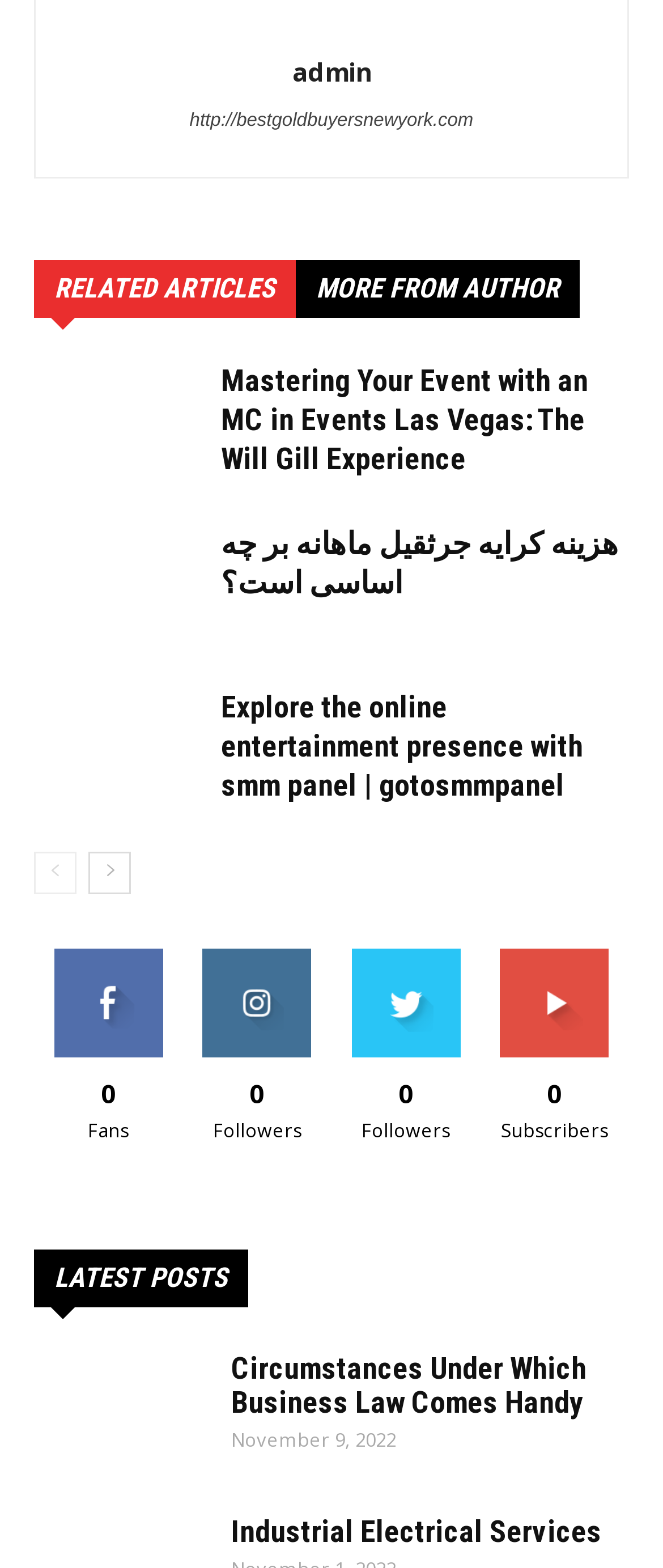Using the given description, provide the bounding box coordinates formatted as (top-left x, top-left y, bottom-right x, bottom-right y), with all values being floating point numbers between 0 and 1. Description: Follow

[0.328, 0.605, 0.448, 0.621]